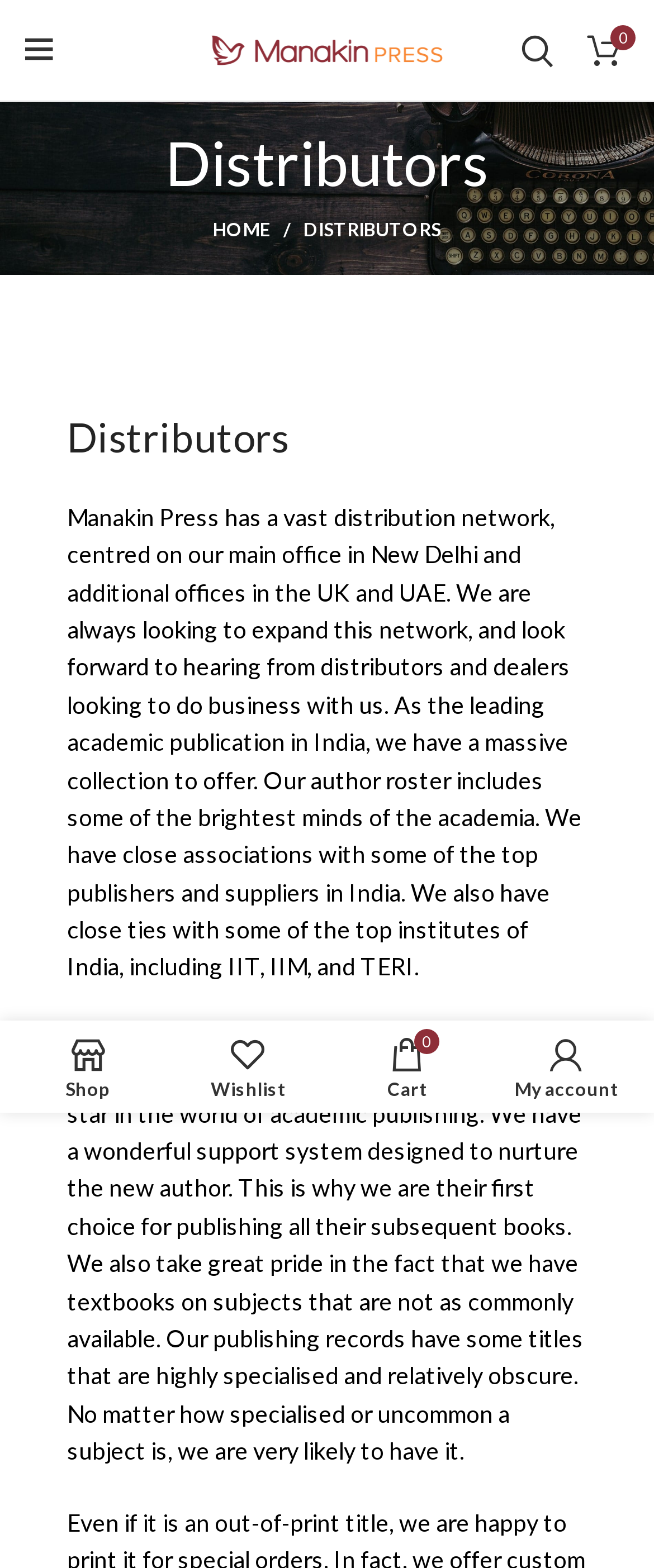Please specify the bounding box coordinates of the clickable section necessary to execute the following command: "Go to home page".

[0.326, 0.138, 0.464, 0.155]